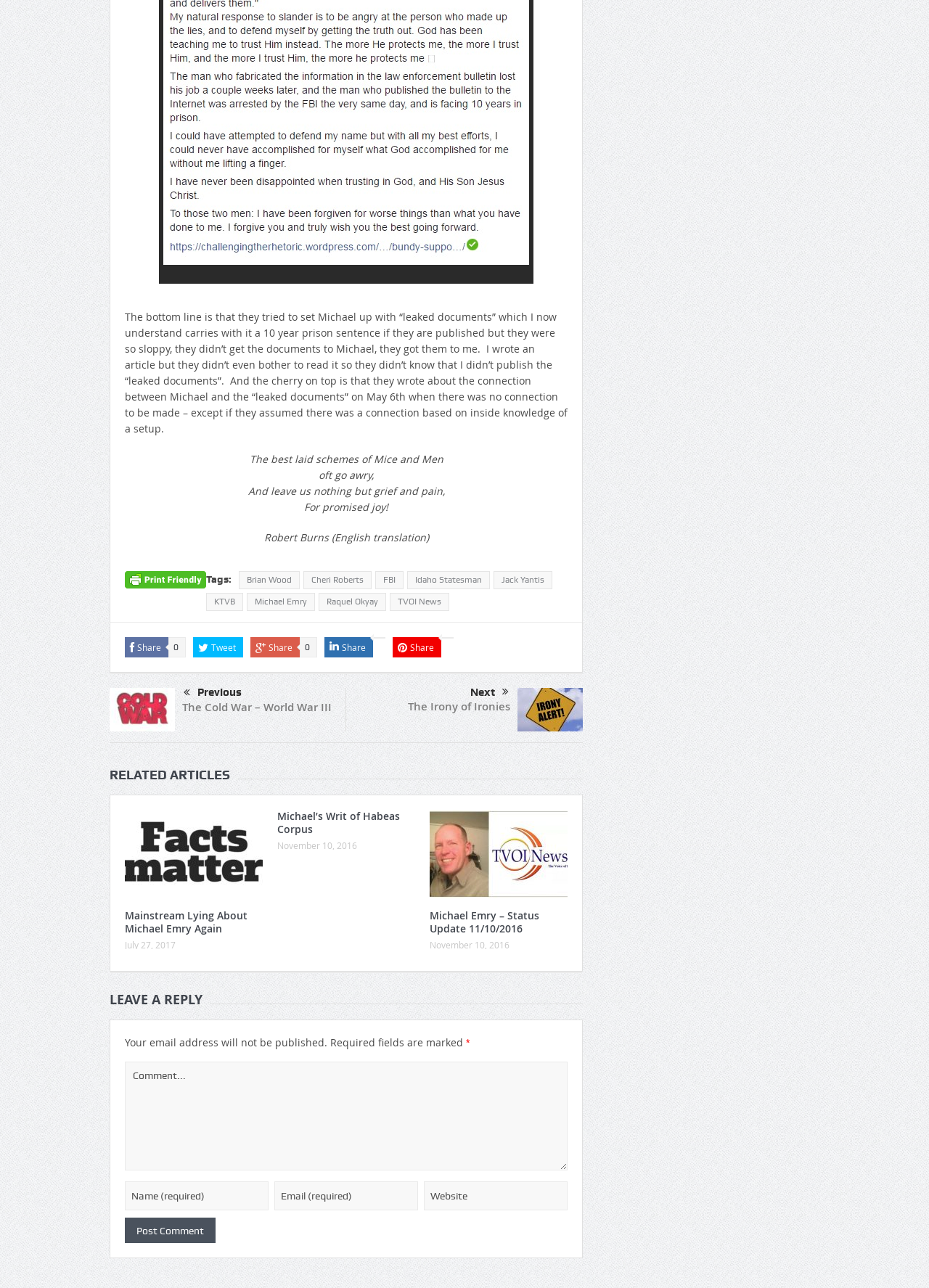Given the webpage screenshot and the description, determine the bounding box coordinates (top-left x, top-left y, bottom-right x, bottom-right y) that define the location of the UI element matching this description: Model Q&A

None